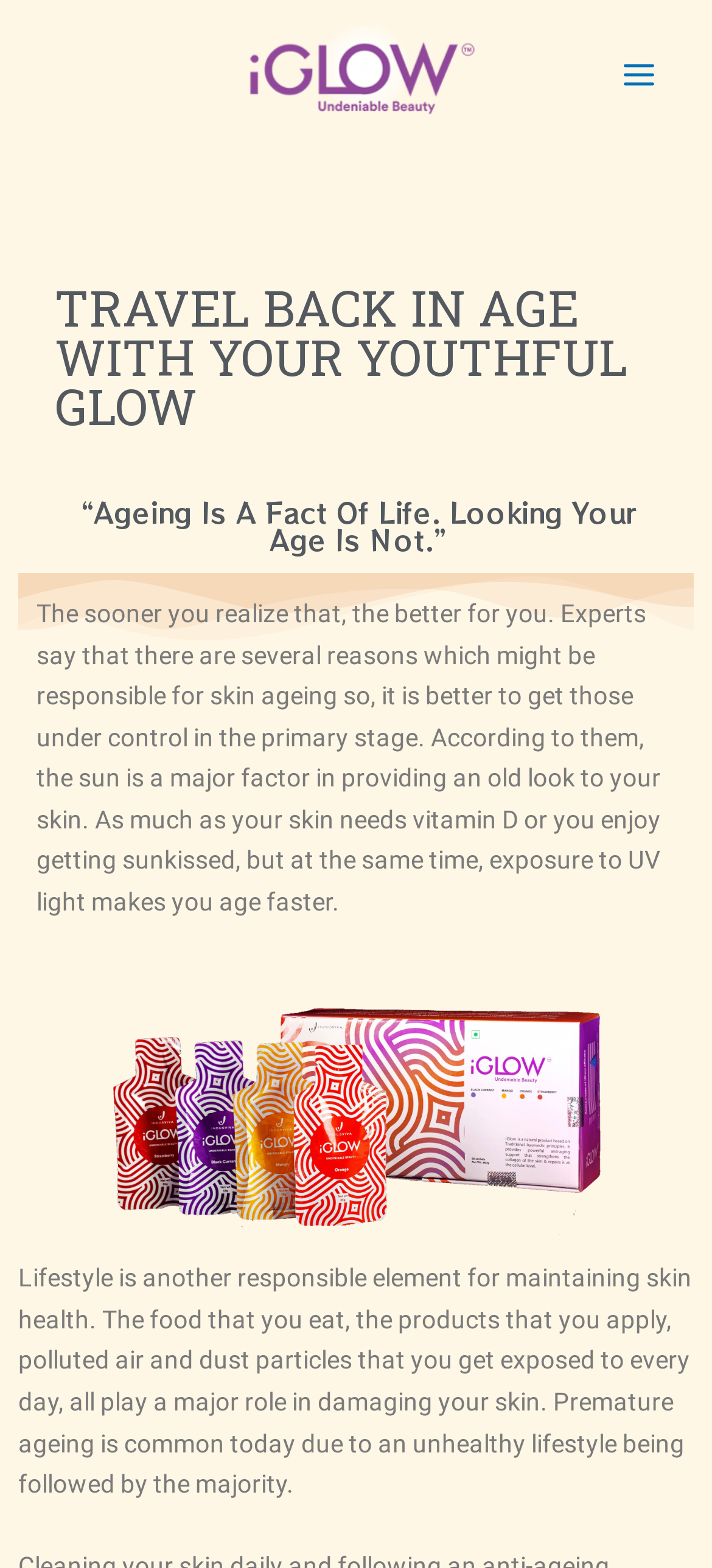Determine the bounding box for the UI element as described: "Main Menu". The coordinates should be represented as four float numbers between 0 and 1, formatted as [left, top, right, bottom].

[0.845, 0.024, 0.949, 0.071]